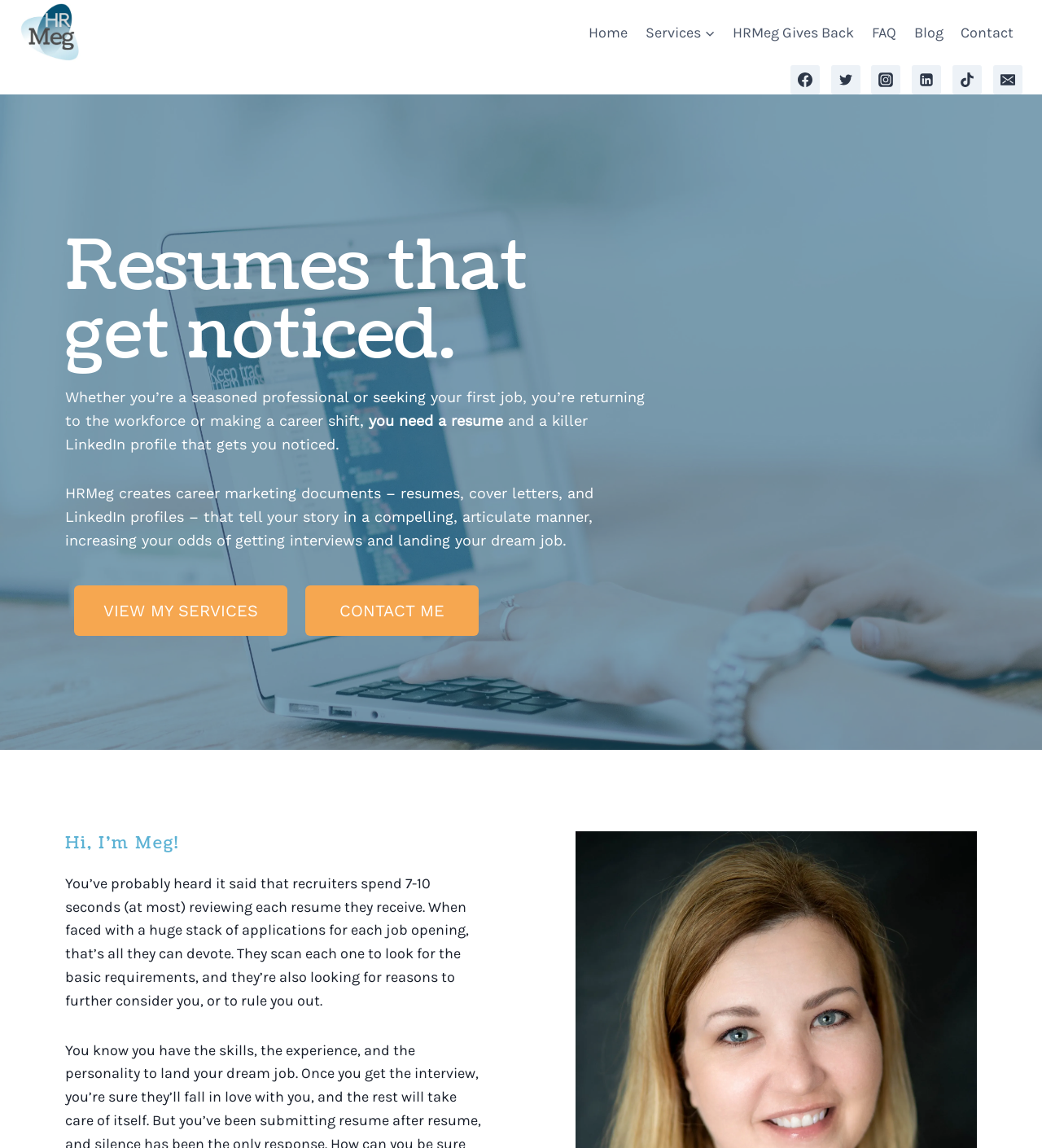Pinpoint the bounding box coordinates of the element to be clicked to execute the instruction: "View Meg's services".

[0.071, 0.51, 0.276, 0.554]